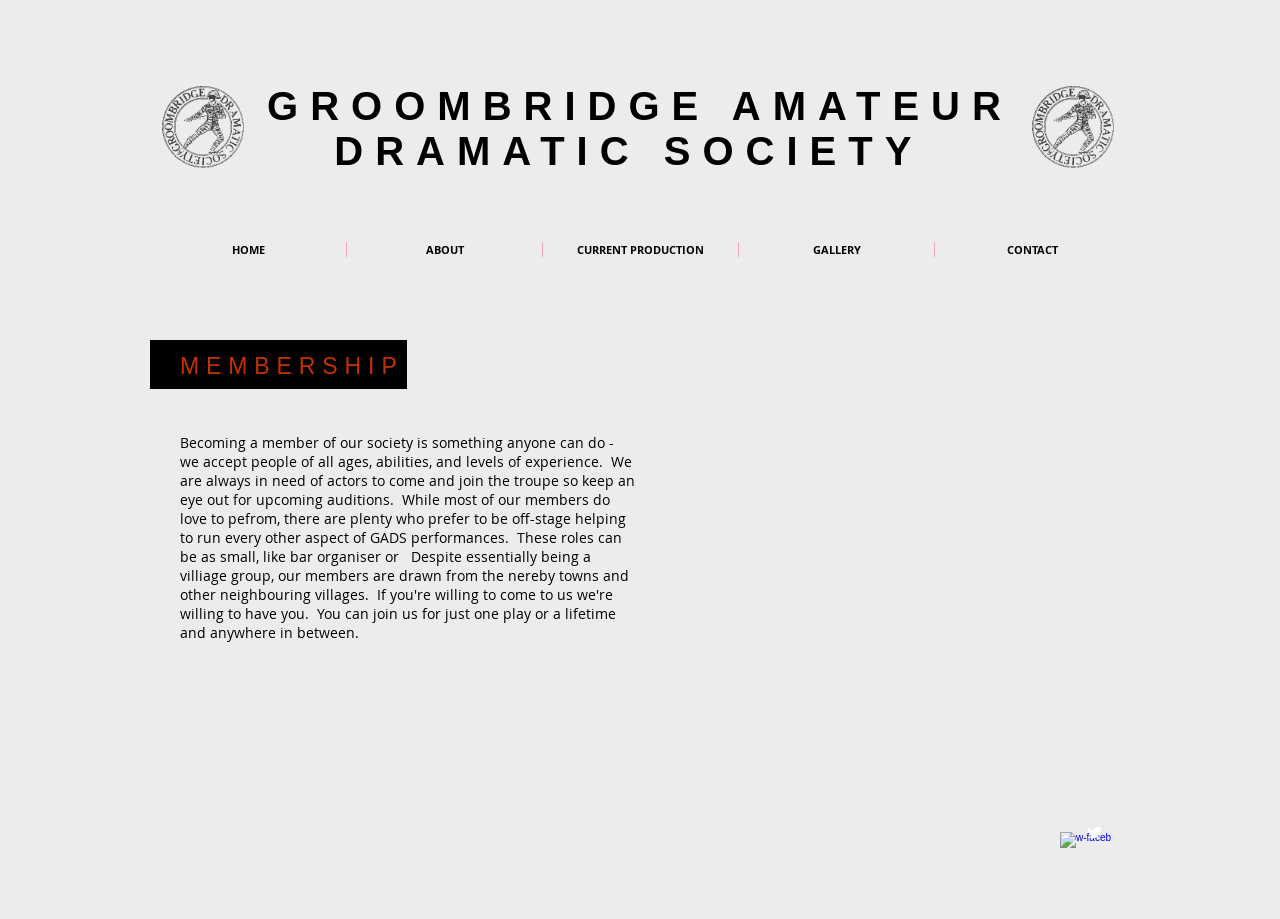Consider the image and give a detailed and elaborate answer to the question: 
How many social media links are available at the bottom of the webpage?

I found the answer by looking at the list element at the bottom of the webpage, which contains two link elements, one for Facebook and one for Twitter.